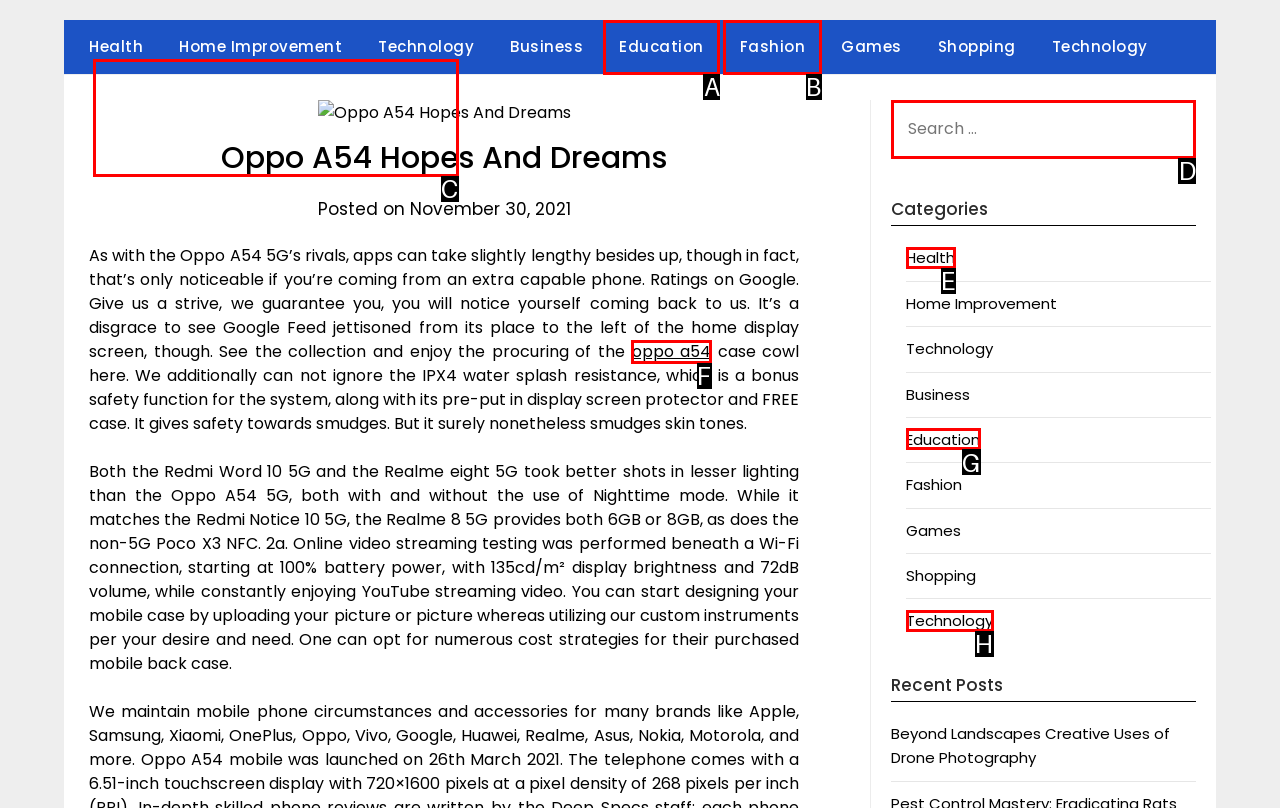Identify the correct UI element to click for the following task: Click on the 'Pro Vlast' link Choose the option's letter based on the given choices.

C